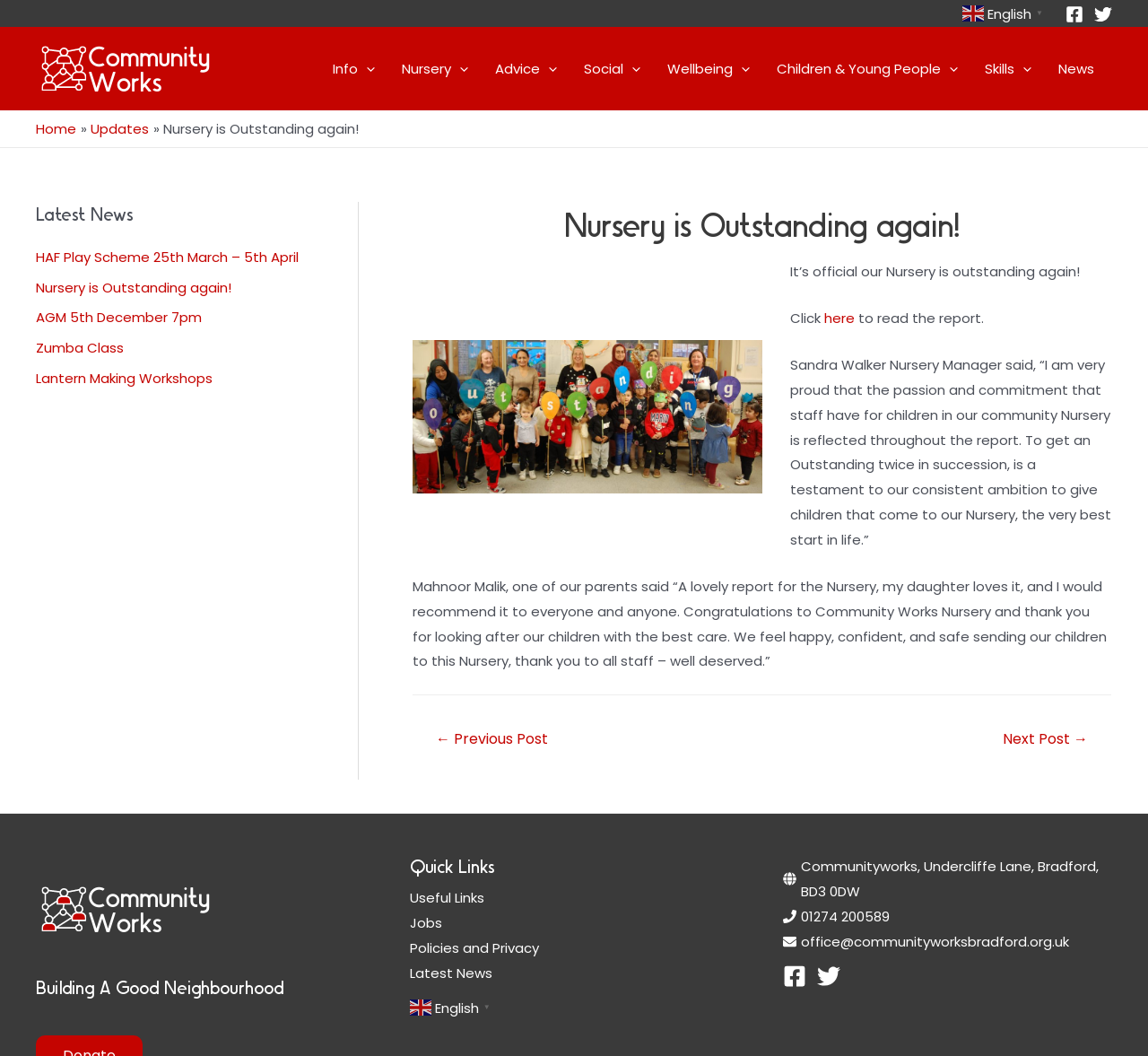Identify the bounding box of the UI element described as follows: "title="The Business Times"". Provide the coordinates as four float numbers in the range of 0 to 1 [left, top, right, bottom].

None